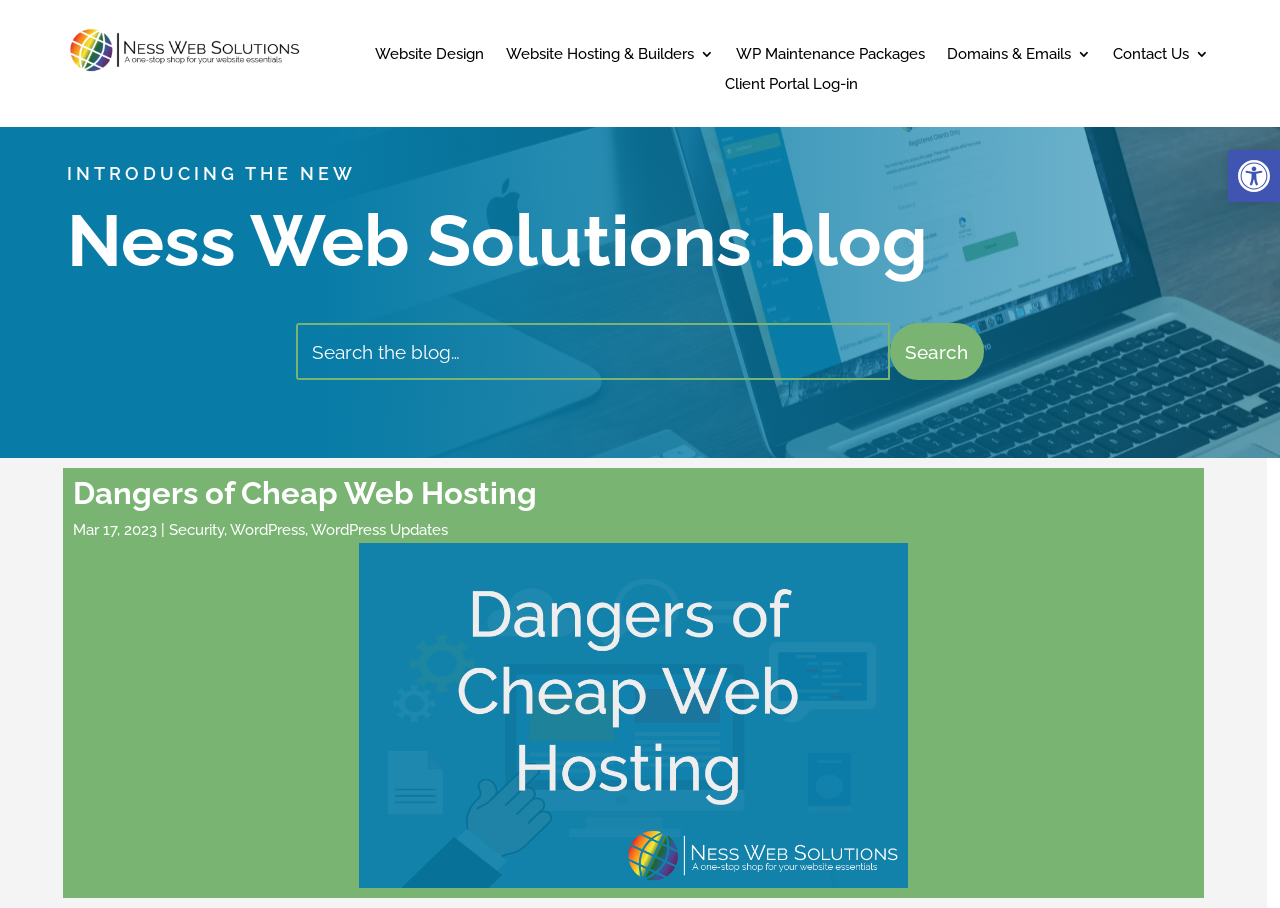Identify the bounding box coordinates for the element that needs to be clicked to fulfill this instruction: "Search the blog". Provide the coordinates in the format of four float numbers between 0 and 1: [left, top, right, bottom].

[0.231, 0.356, 0.769, 0.419]